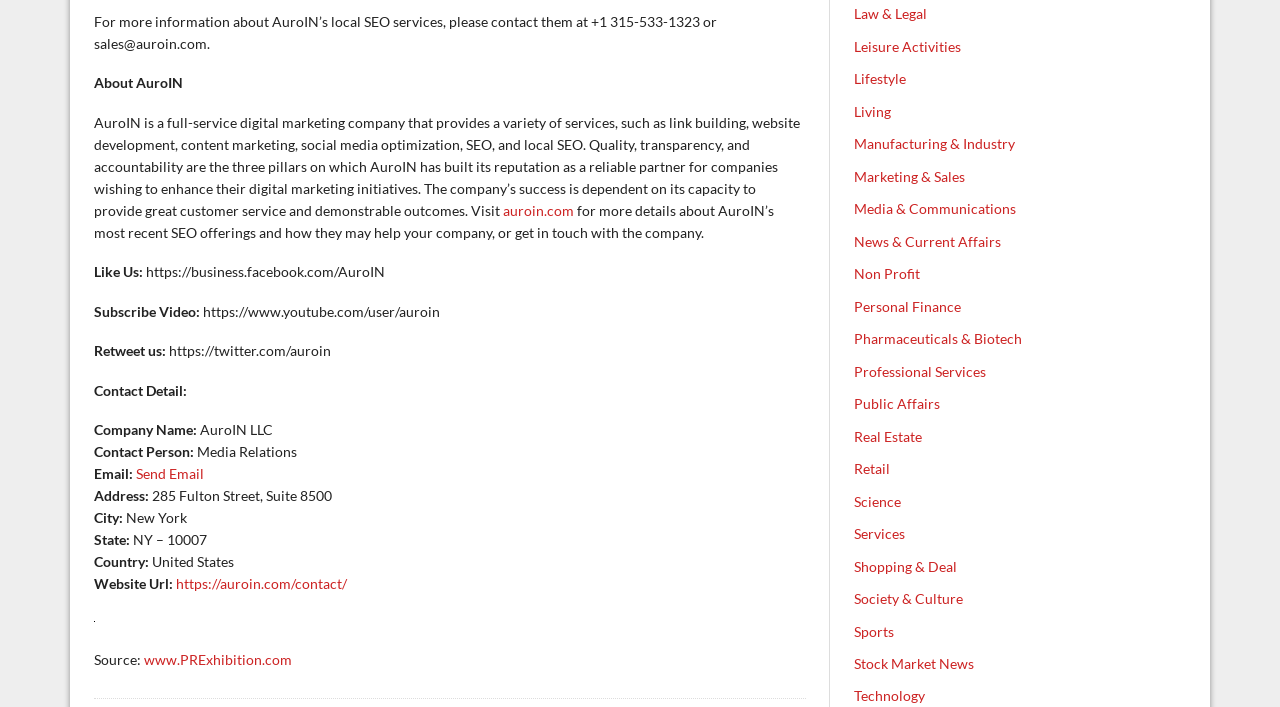Identify the bounding box coordinates for the region of the element that should be clicked to carry out the instruction: "Retweet AuroIN". The bounding box coordinates should be four float numbers between 0 and 1, i.e., [left, top, right, bottom].

[0.13, 0.484, 0.261, 0.508]